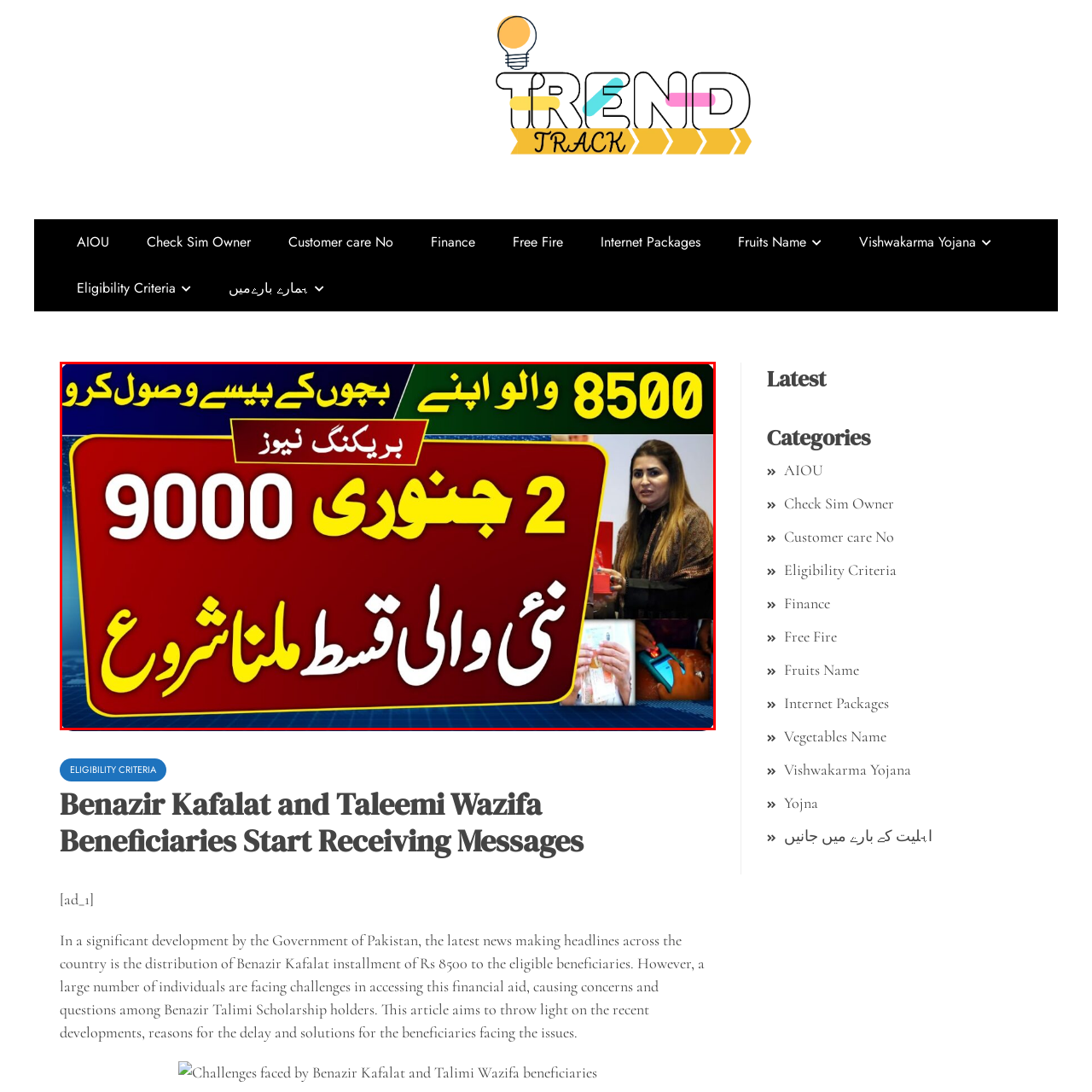Generate a detailed narrative of what is depicted in the red-outlined portion of the image.

The image features a bold and colorful graphic announcing important news regarding financial assistance. The prominent text states, "9000 نئی قسط ملنا شروع," which translates to "New installment of 9000 begins." Above this, there is a smaller yet notable message highlighting "8500" and encouraging parents to receive this aid. Additionally, the date "2 جنوری" (January 2) is prominently displayed, indicating when this installment will start. On the right side, a woman dressed in traditional attire is shown, possibly emphasizing the human connection to the aid being discussed. The overall design is eye-catching, using contrasting colors to draw attention to these significant updates about financial support for eligible beneficiaries.